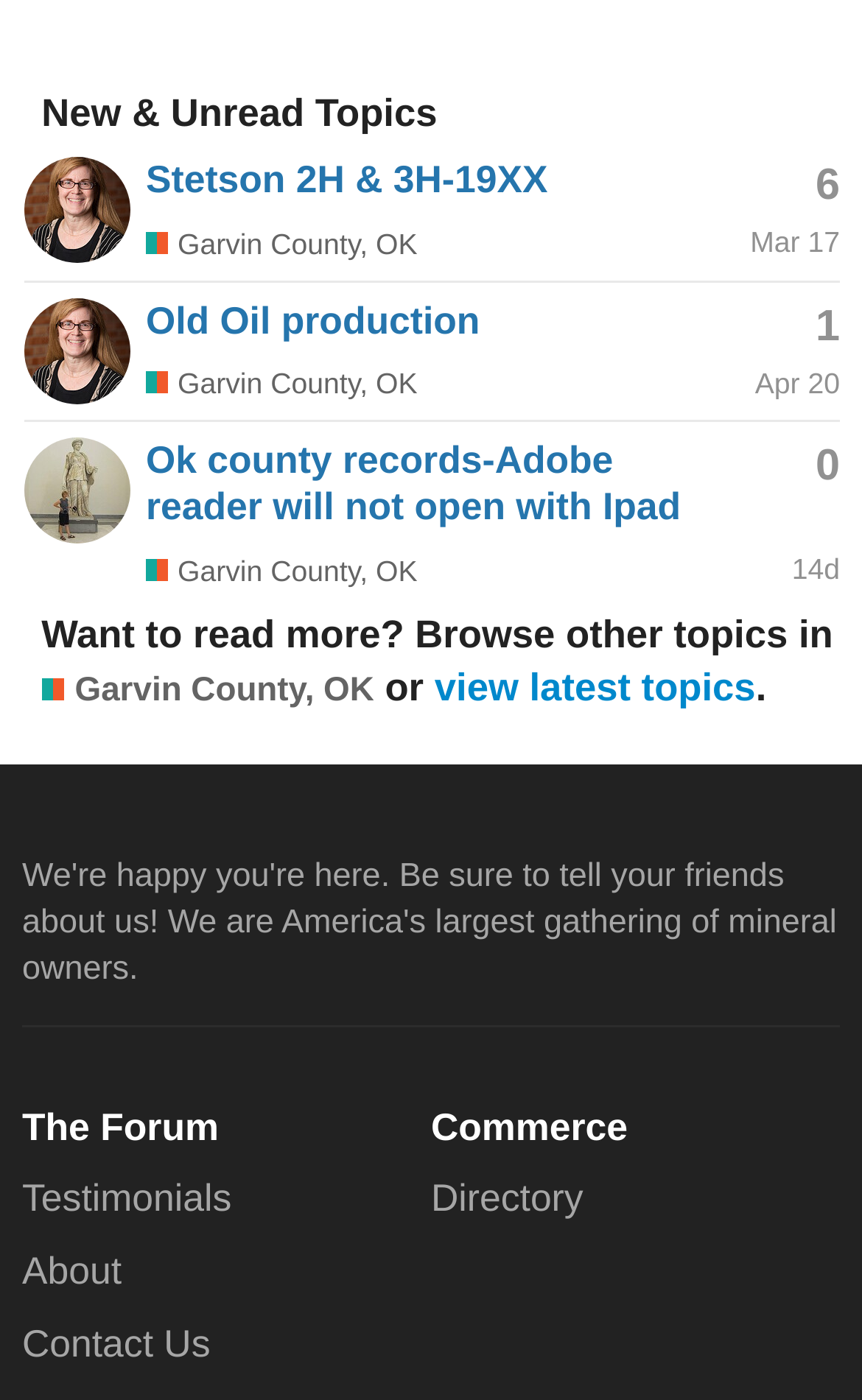Could you provide the bounding box coordinates for the portion of the screen to click to complete this instruction: "Browse other topics in Garvin County, OK"?

[0.048, 0.477, 0.434, 0.511]